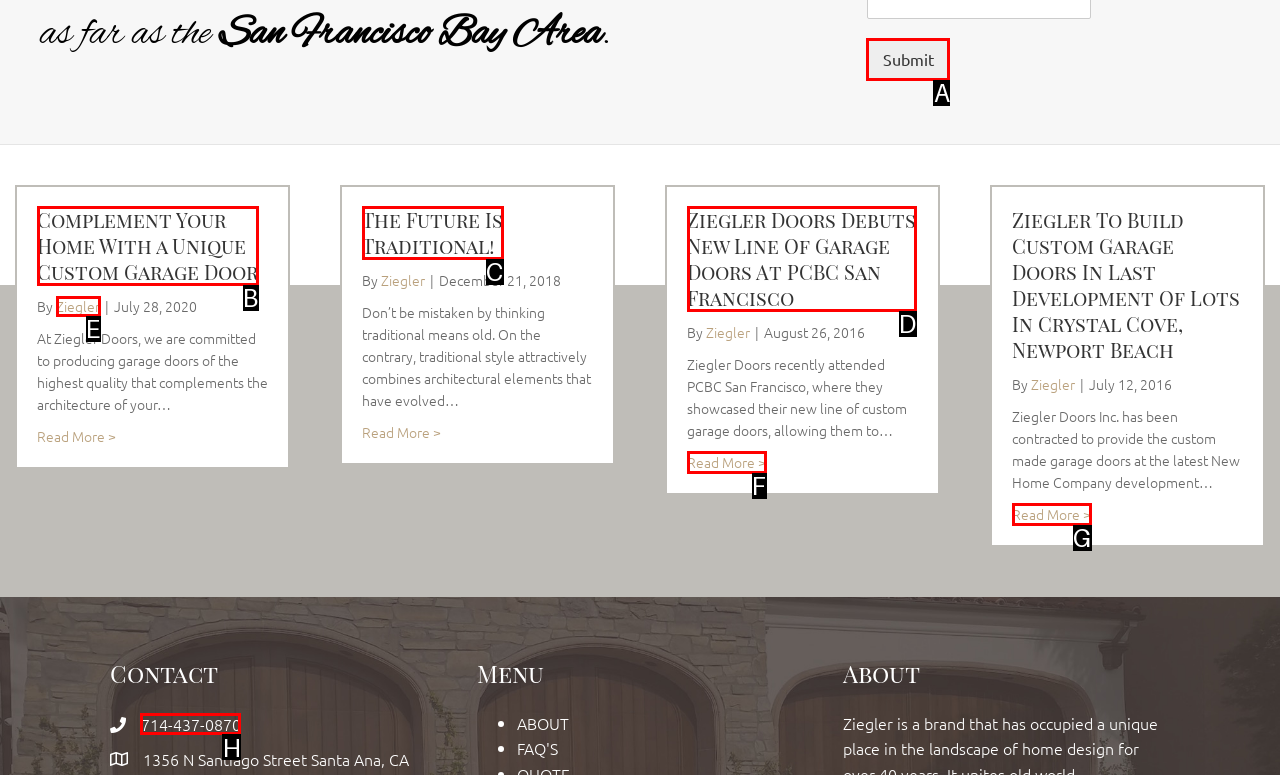Identify the correct UI element to click on to achieve the following task: Call 714-437-0870 Respond with the corresponding letter from the given choices.

H